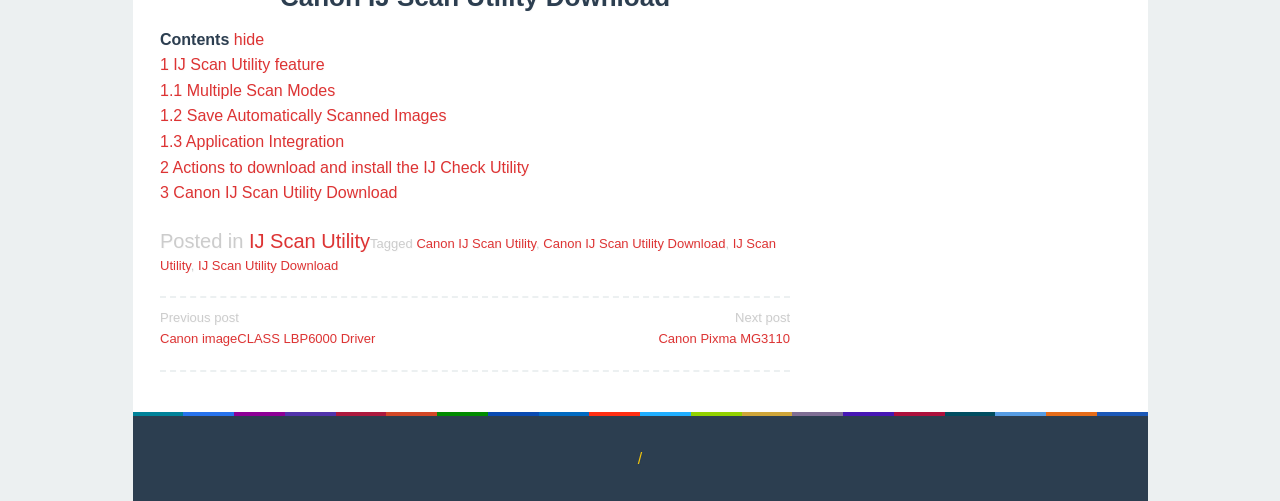Refer to the screenshot and answer the following question in detail:
What is the previous post about?

The previous post can be determined by looking at the 'Previous post' link in the post navigation section, which mentions 'Canon imageCLASS LBP6000 Driver'.